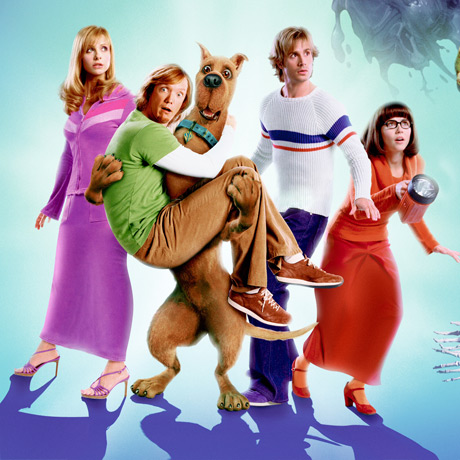Convey a detailed narrative of what is depicted in the image.

The image features the beloved characters from the animated series and film franchise "Scooby-Doo." In the center, the iconic Great Dane, Scooby-Doo, is humorously holding onto Shaggy, who sports a green shirt and brown pants, exuding his usual laid-back demeanor. To the left stands Daphne Blake, dressed in a stylish purple outfit, while on the right, Velma Dinkley is depicted with her signature bob haircut and orange sweater, holding a magnifying glass, indicating her inquisitive nature. In the background, Fred Jones can be seen in a casual white sweater with colored stripes, adding to the team's adventurous vibe. The setting is bright and colorful, aligning with the fun and mystery that the Scooby-Doo gang embodies as they solve their classic mysteries together.